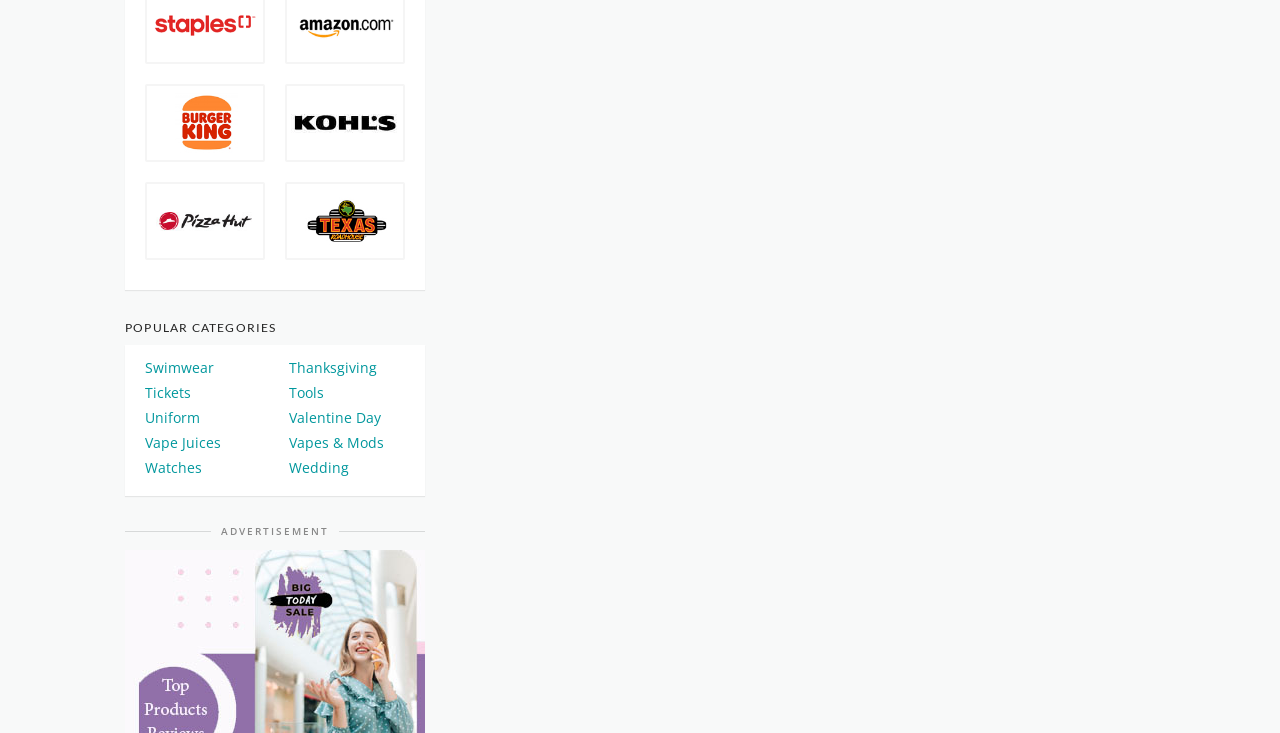Please determine the bounding box coordinates of the section I need to click to accomplish this instruction: "Go to Valentine Day page".

[0.226, 0.556, 0.316, 0.584]